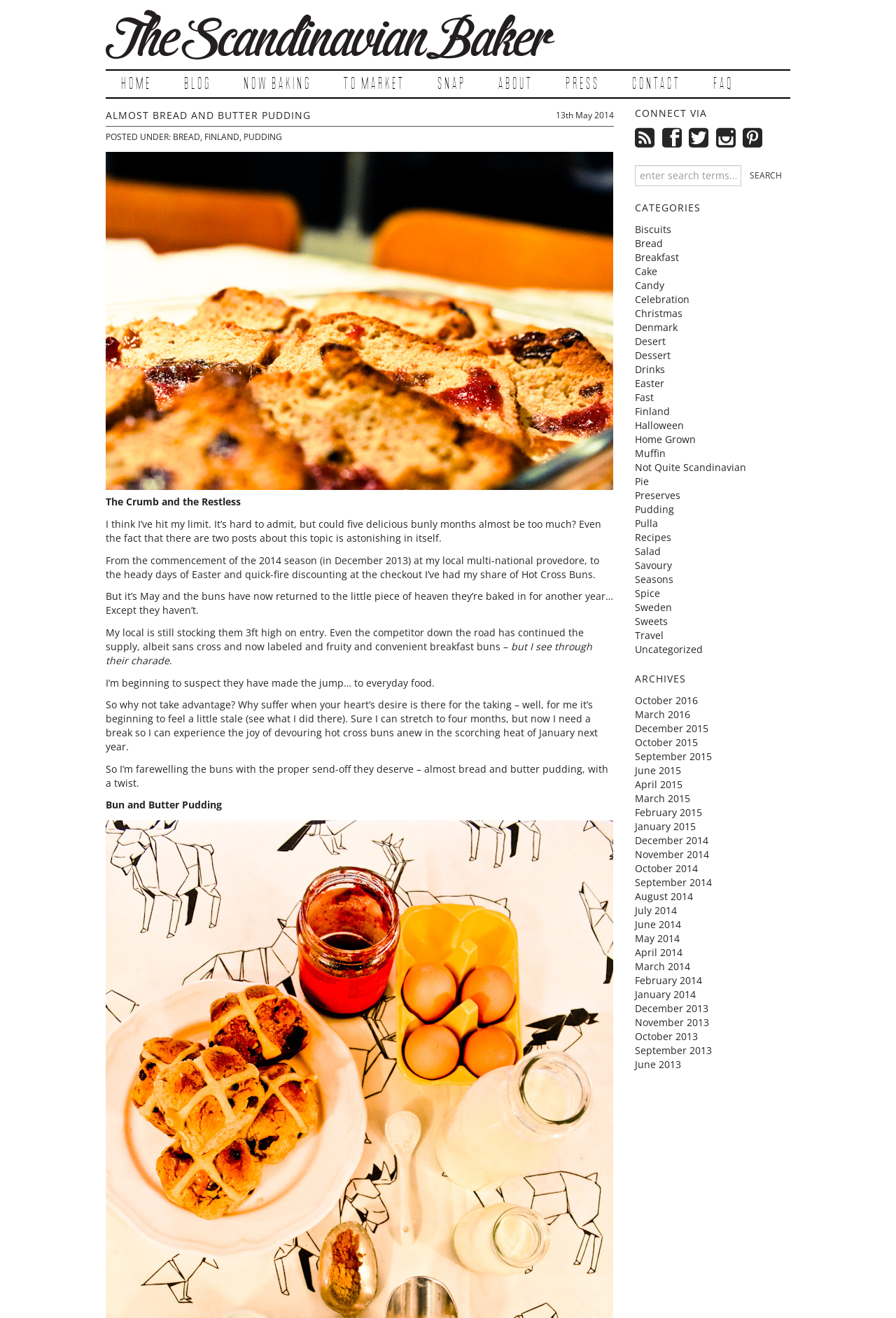Determine the bounding box coordinates of the section I need to click to execute the following instruction: "Read the 'ALMOST BREAD AND BUTTER PUDDING' post". Provide the coordinates as four float numbers between 0 and 1, i.e., [left, top, right, bottom].

[0.118, 0.082, 0.347, 0.093]